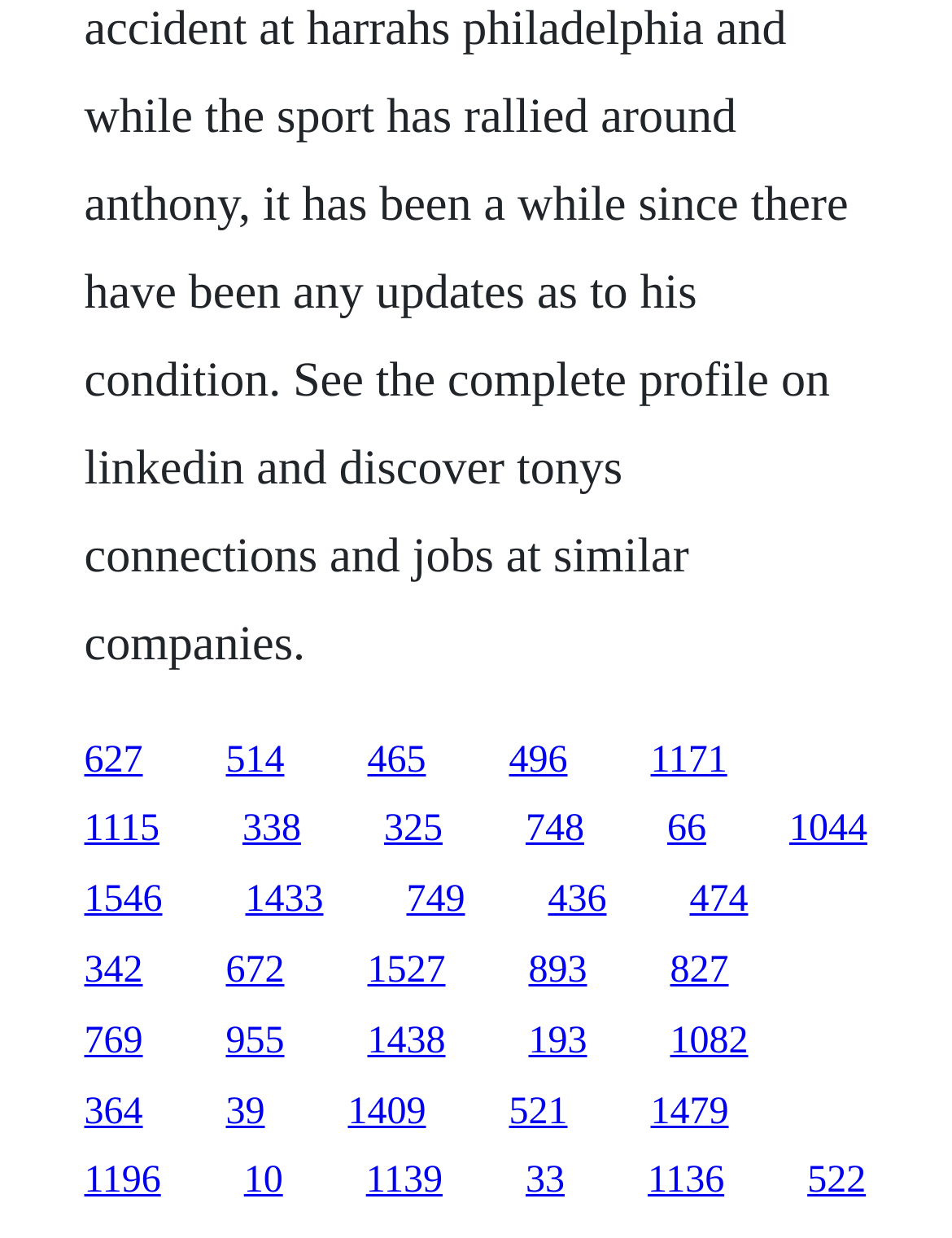Specify the bounding box coordinates of the element's region that should be clicked to achieve the following instruction: "access the second link from the bottom". The bounding box coordinates consist of four float numbers between 0 and 1, in the format [left, top, right, bottom].

[0.256, 0.938, 0.297, 0.971]